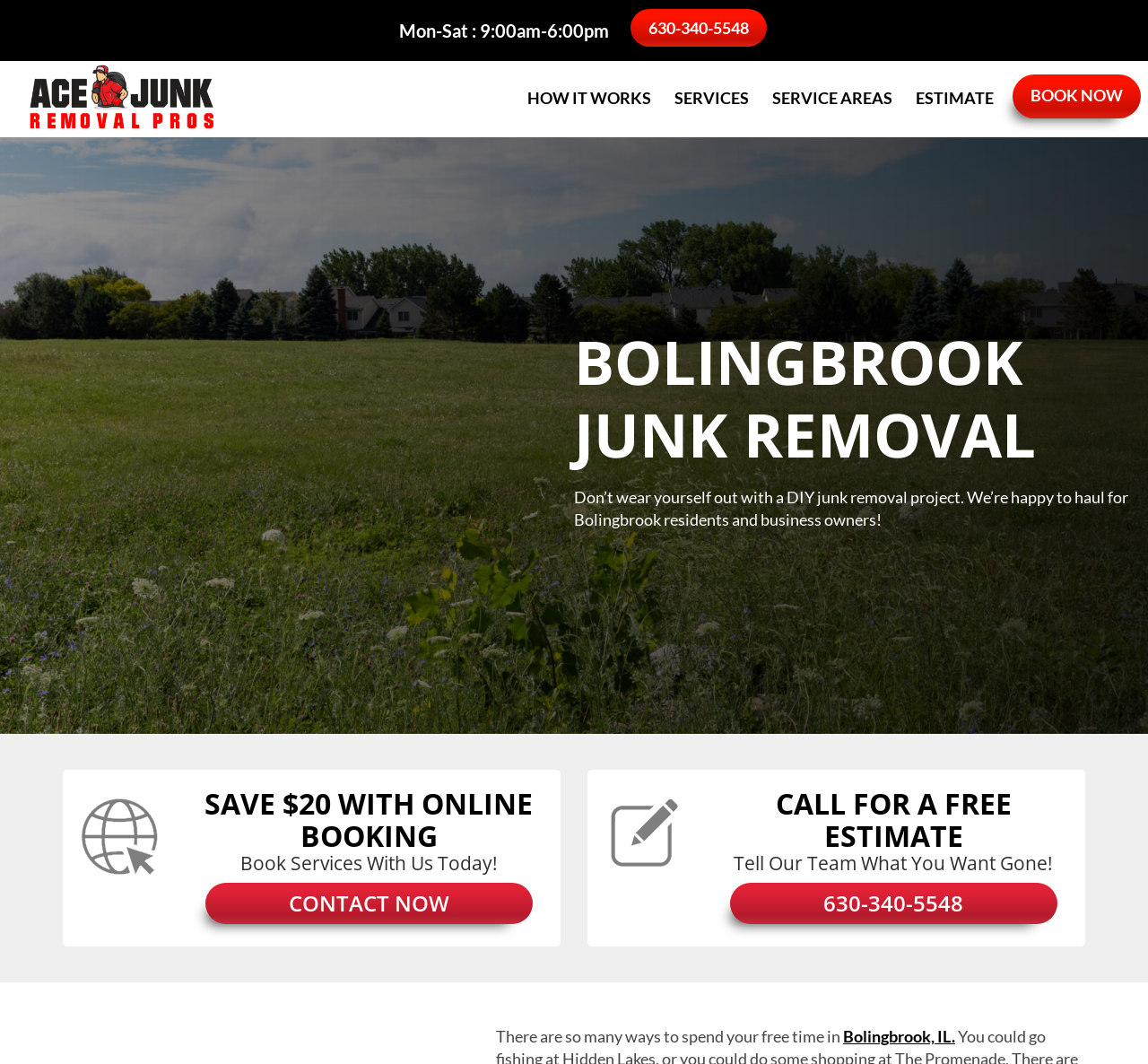Pinpoint the bounding box coordinates of the area that should be clicked to complete the following instruction: "Learn how the junk removal process works". The coordinates must be given as four float numbers between 0 and 1, i.e., [left, top, right, bottom].

[0.455, 0.078, 0.571, 0.108]